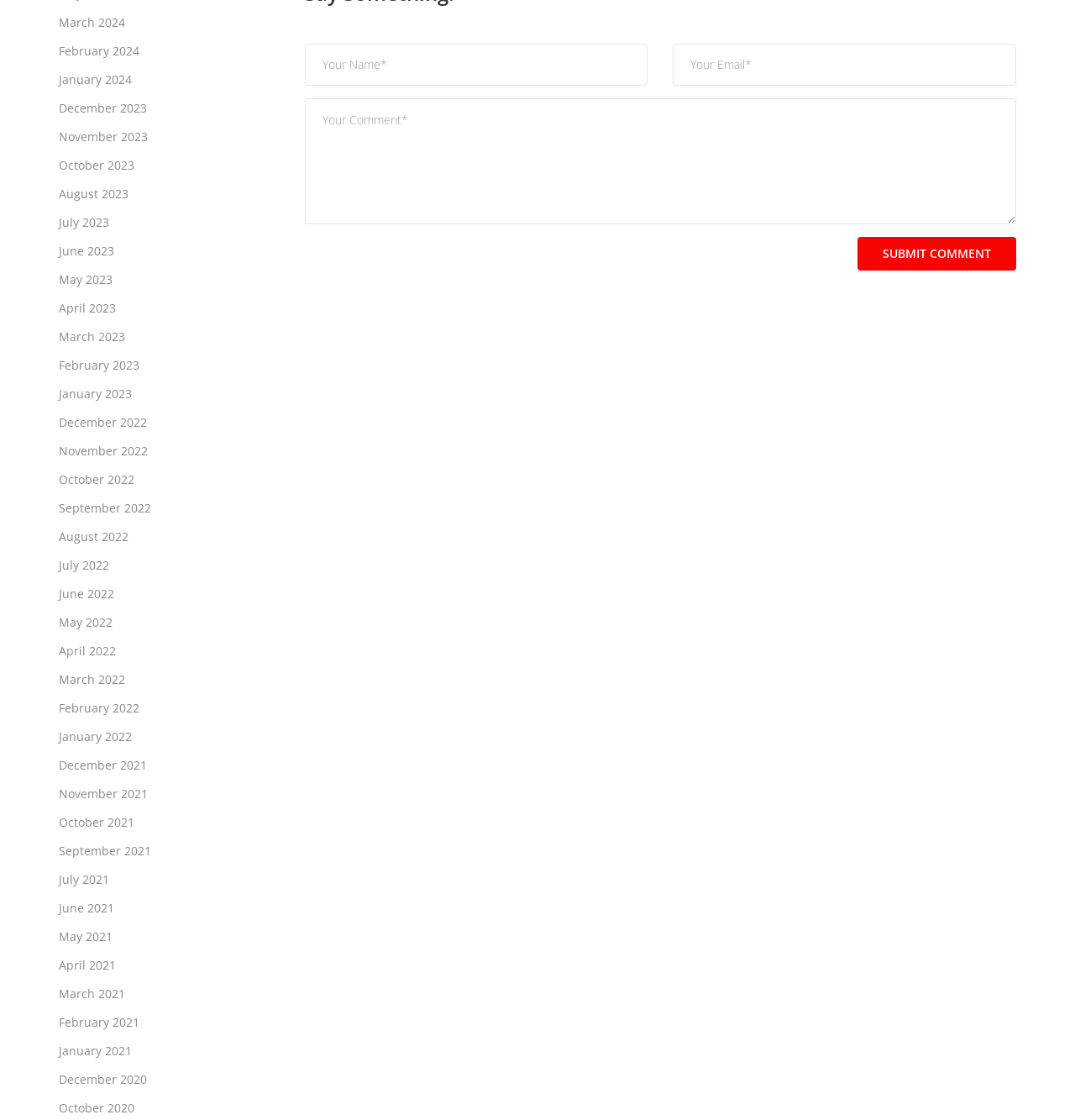Provide the bounding box coordinates of the HTML element this sentence describes: "May 13, 2008". The bounding box coordinates consist of four float numbers between 0 and 1, i.e., [left, top, right, bottom].

None